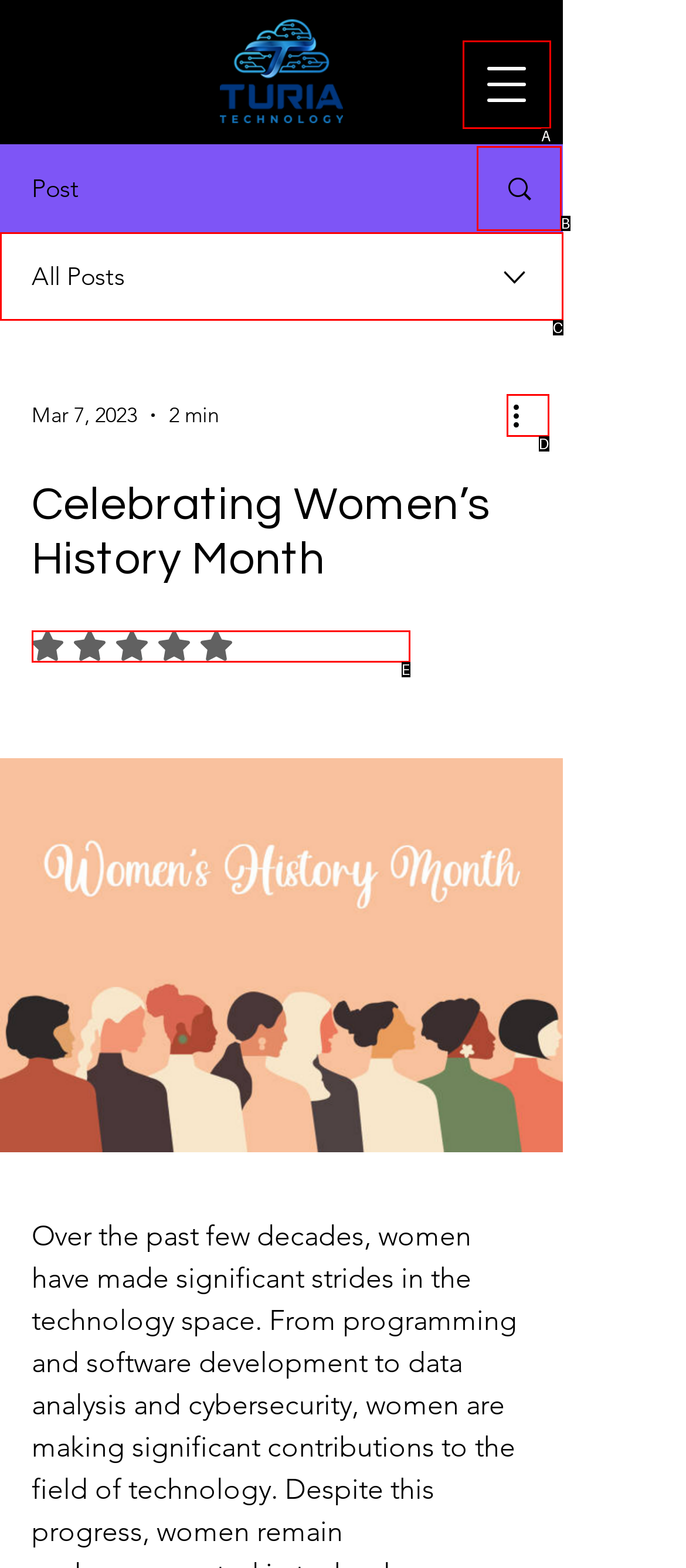Given the description: Search, identify the HTML element that fits best. Respond with the letter of the correct option from the choices.

B